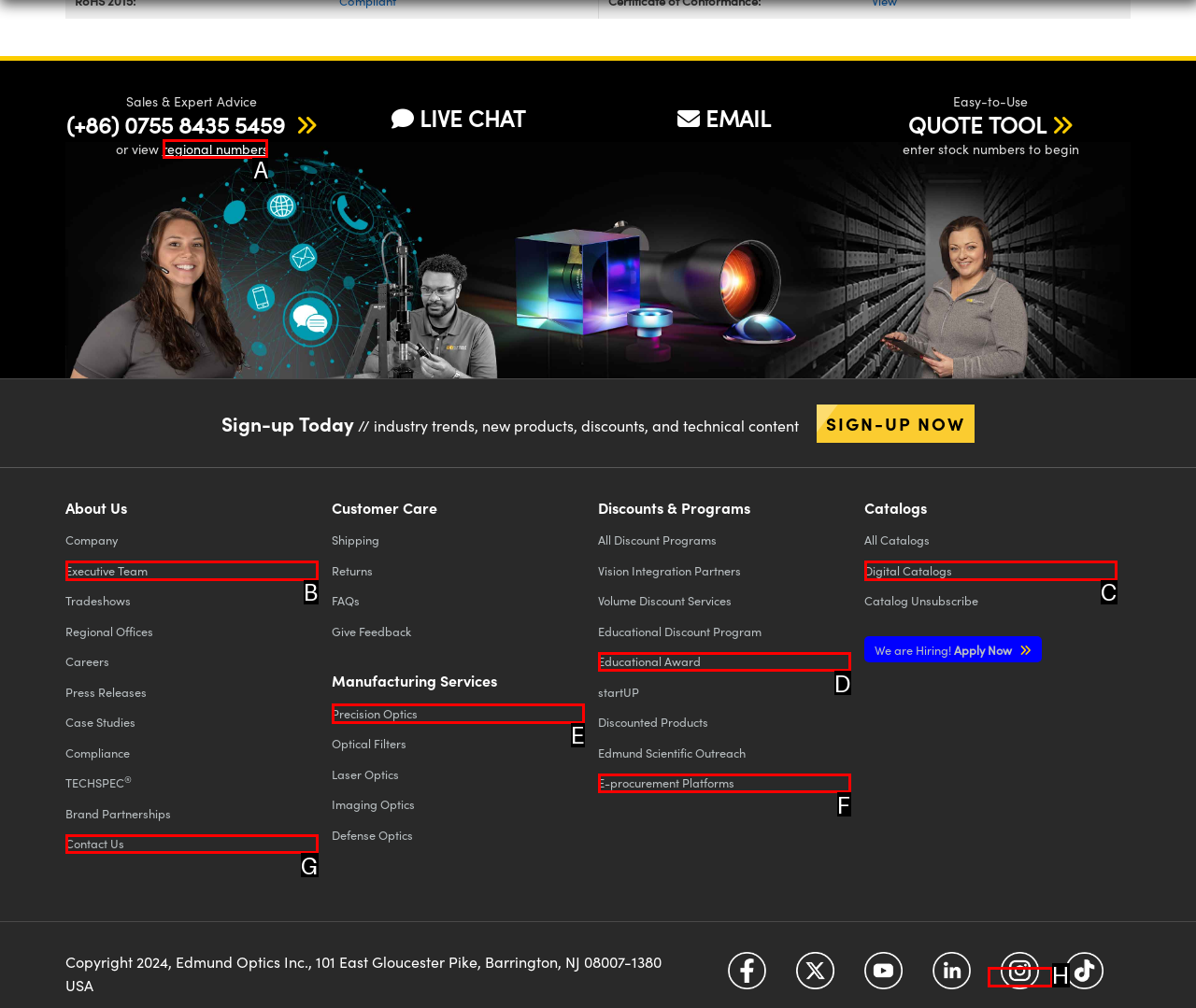Given the task: View regional numbers, tell me which HTML element to click on.
Answer with the letter of the correct option from the given choices.

A